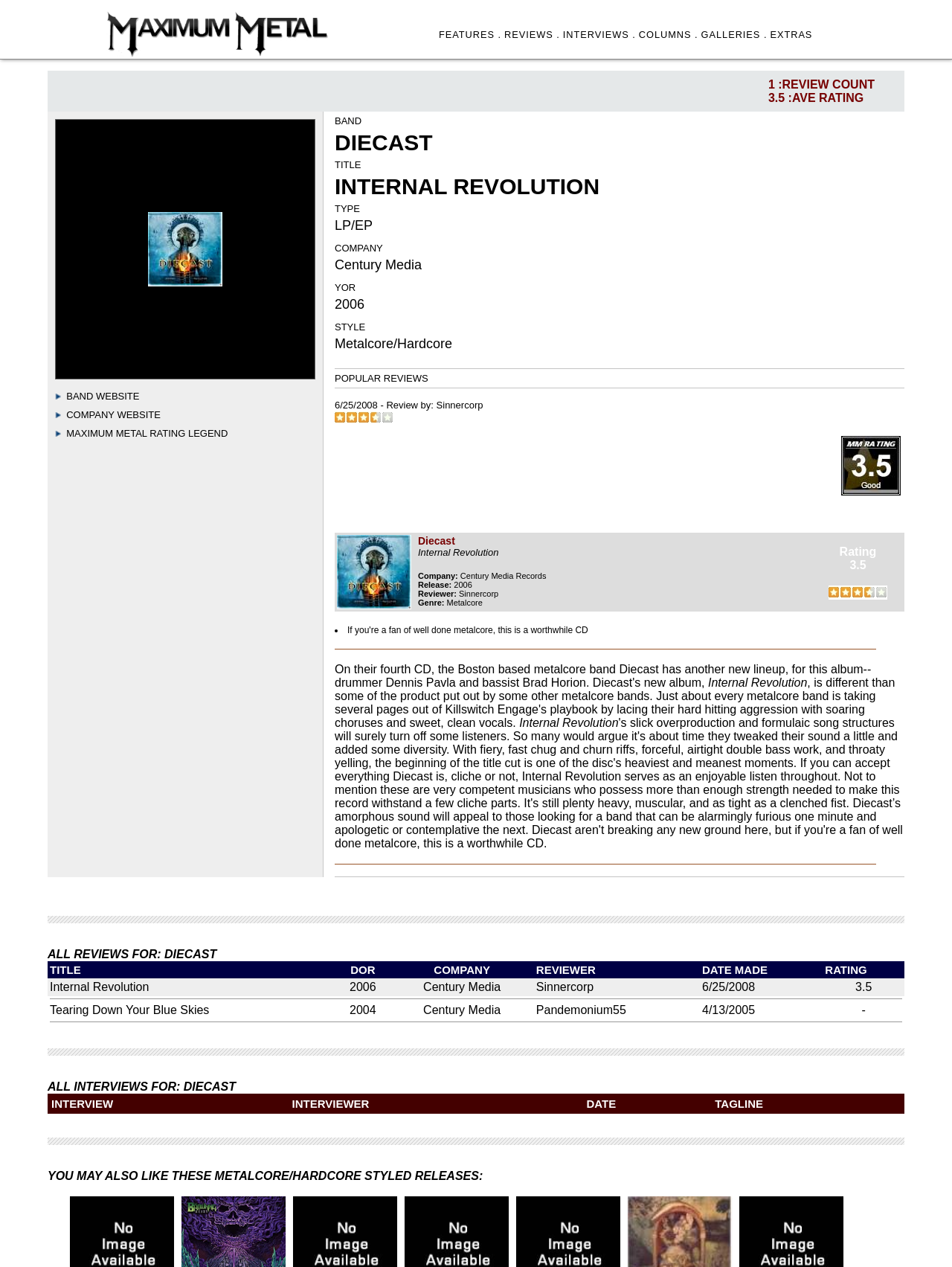Explain in detail what is displayed on the webpage.

The webpage is an online source for heavy metal and hard rock news, reviews, interviews, and more. At the top, there is a banner with an image and a quote "You can't be king of the world if you're a slave to the grind!" Below the banner, there are five links: FEATURES, REVIEWS, INTERVIEWS, COLUMNS, and GALLERIES, which are evenly spaced and aligned horizontally.

The main content area is divided into two sections. On the left, there is a section with a band's information, including the band's name, title, type, company, year of release, style, and popular reviews. The popular review section includes a rating, a reviewer's name, and a date. Below this section, there is a list of reviews with details such as title, date of release, company, reviewer, and rating.

On the right, there is a section with an image and a table with columns for title, date of release, company, reviewer, date made, and rating. The table has multiple rows, each representing a review. The reviews are listed in a tabular format, making it easy to compare and browse through them.

Throughout the webpage, there are several images, including icons, logos, and album covers. The layout is organized, with clear headings and concise text, making it easy to navigate and find the desired information.